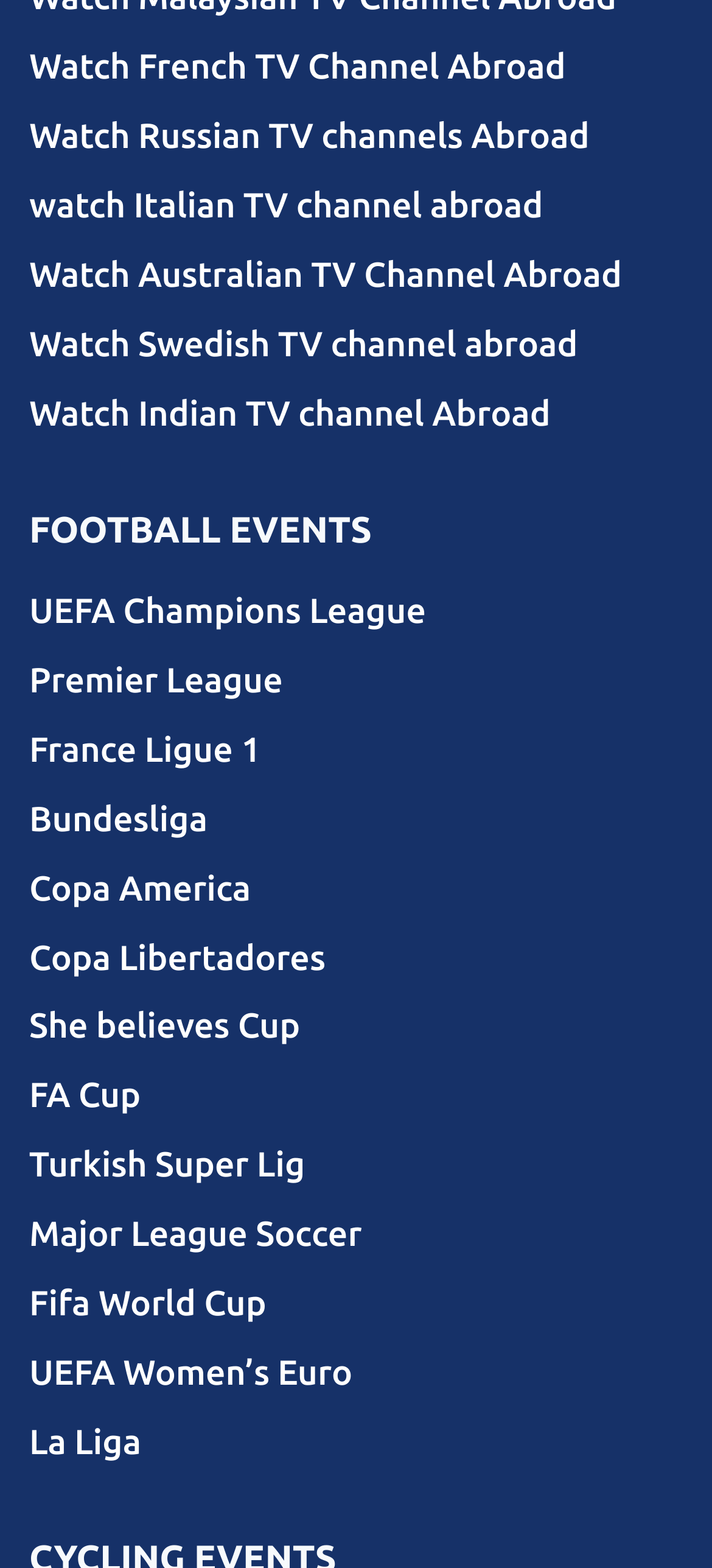Pinpoint the bounding box coordinates of the element to be clicked to execute the instruction: "View UEFA Champions League".

[0.041, 0.367, 0.959, 0.411]